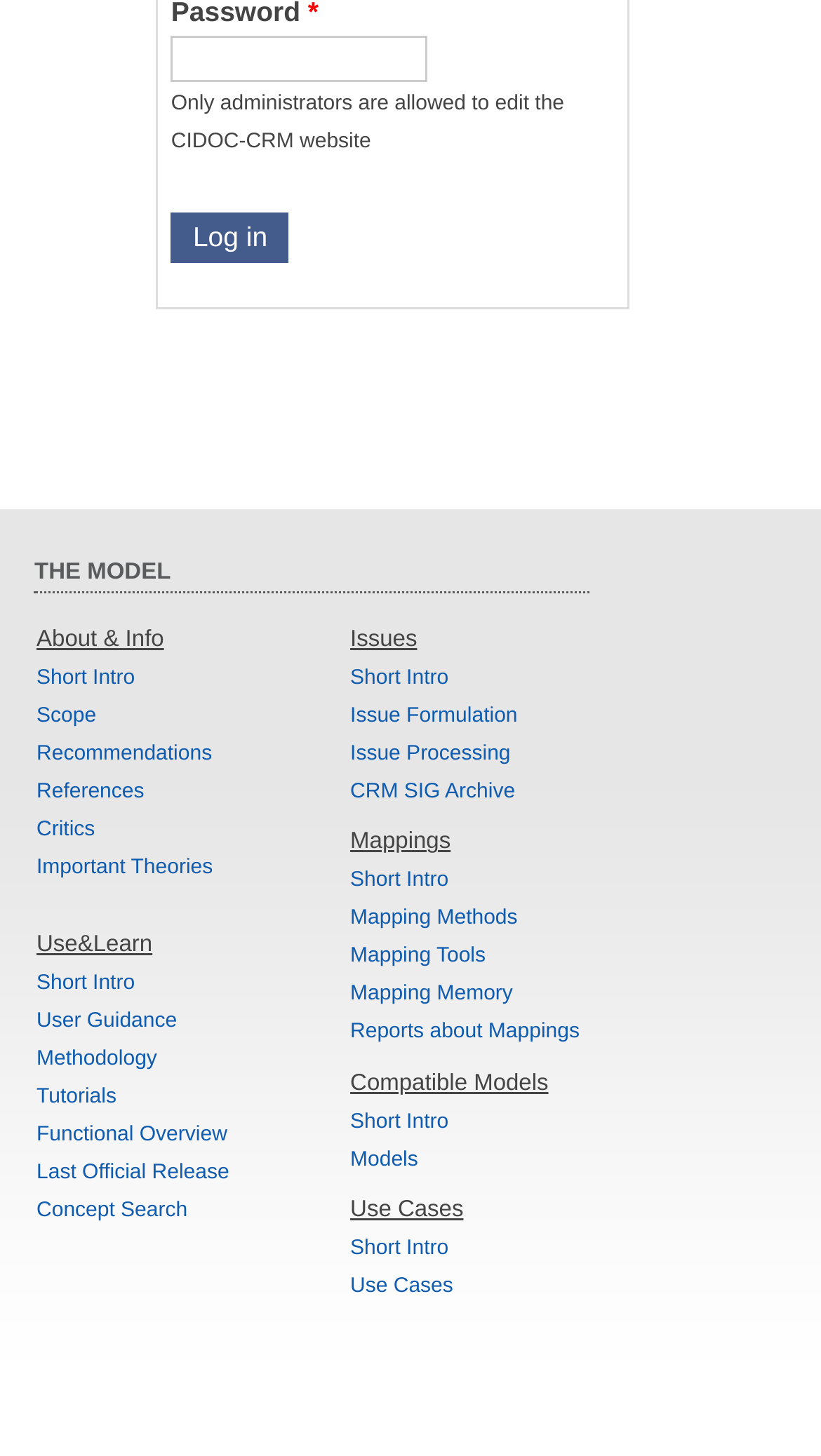Please answer the following question using a single word or phrase: 
What is the 'Log in' button for?

Login to the system